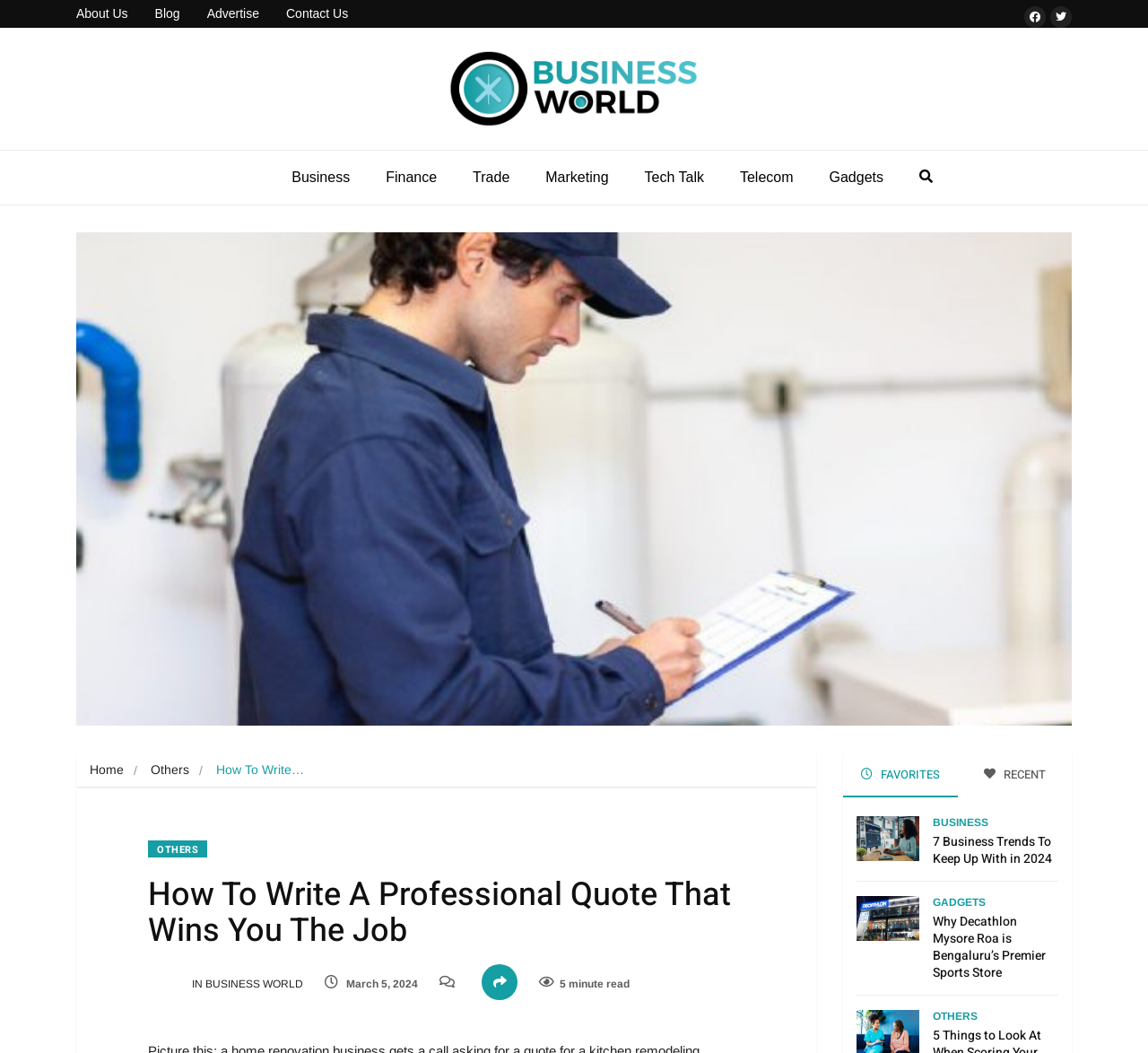Provide a thorough summary of the webpage.

The webpage is about creating a professional quote that wins a job order, with a focus on business and finance. At the top, there are several links to different sections of the website, including "About Us", "Blog", "Advertise", and "Contact Us". Next to these links, there are social media icons for Facebook and Twitter.

Below the top navigation, there is a logo for "In Business World" with an accompanying image. To the right of the logo, there are links to various categories, including "Business", "Finance", "Trade", "Marketing", "Tech Talk", "Telecom", and "Gadgets".

In the main content area, there is a heading that reads "How To Write A Professional Quote That Wins You The Job". Below this heading, there is a subheading with the date "March 5, 2024" and an indication that the article is a "5 minute read".

Further down the page, there is a tab list with two tabs: "FAVORITES" and "RECENT". Below the tab list, there are two articles with images and headings. The first article is about "7 Business Trends To Keep Up With in 2024" and is categorized under "BUSINESS". The second article is about "Why Decathlon Mysore Roa is Bengaluru’s Premier Sports Store" and is categorized under "GADGETS".